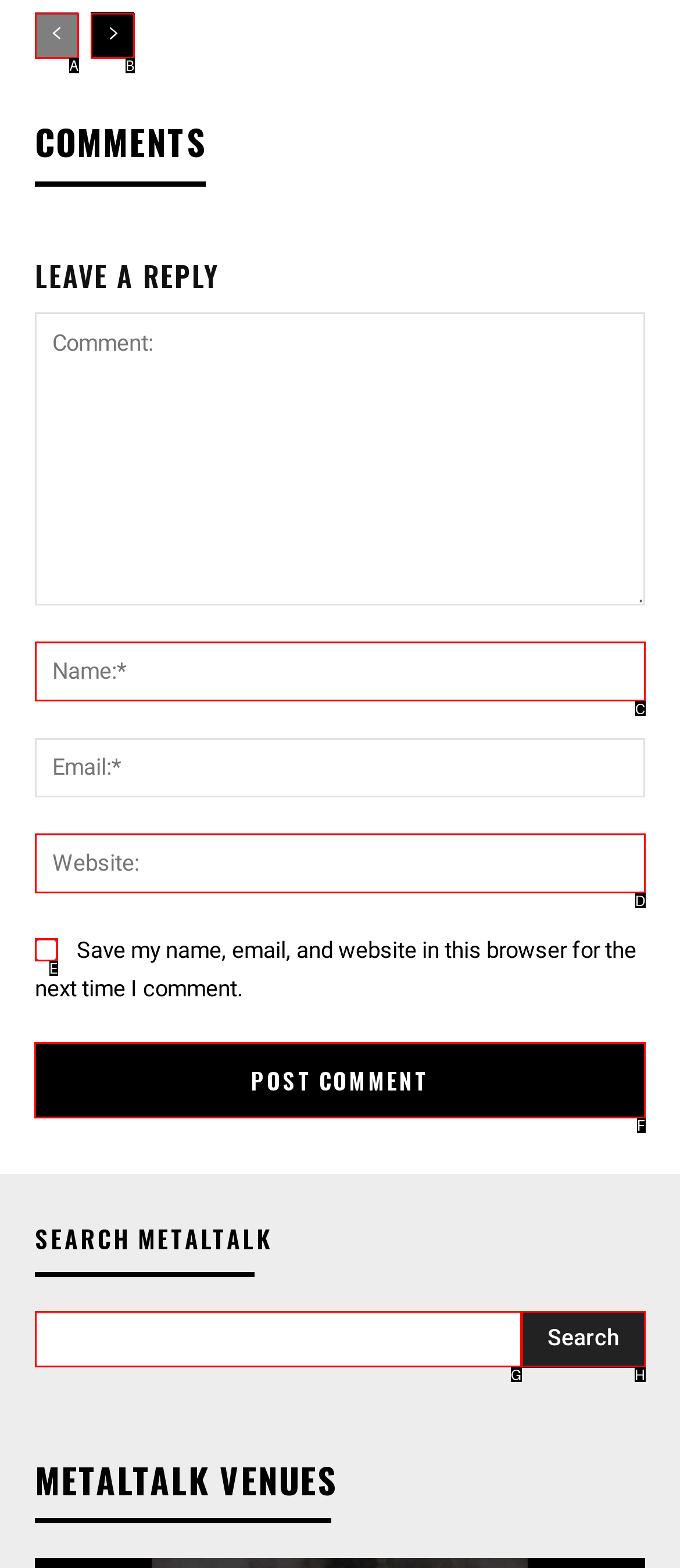Identify which lettered option completes the task: Add to cart. Provide the letter of the correct choice.

None